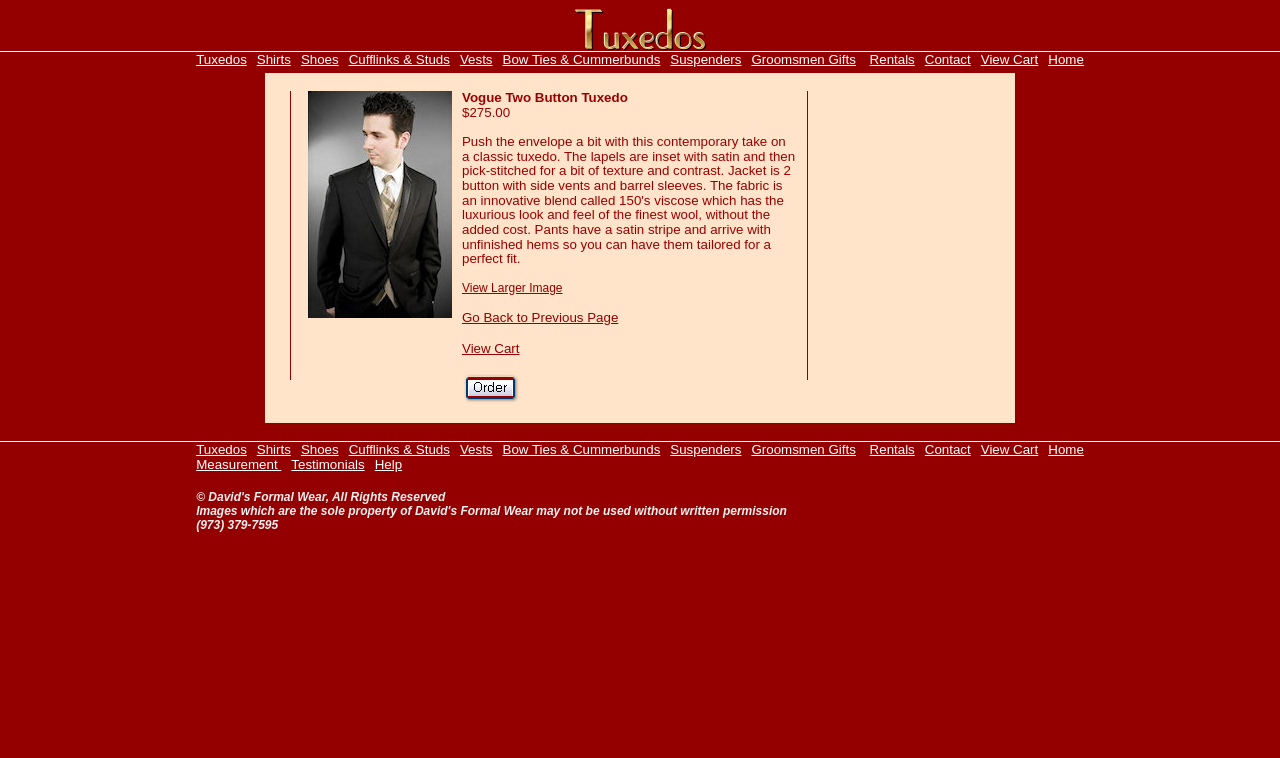What can be done with the pants?
Could you give a comprehensive explanation in response to this question?

According to the product description, the pants have a satin stripe and arrive with unfinished hems, so they can be tailored for a perfect fit.